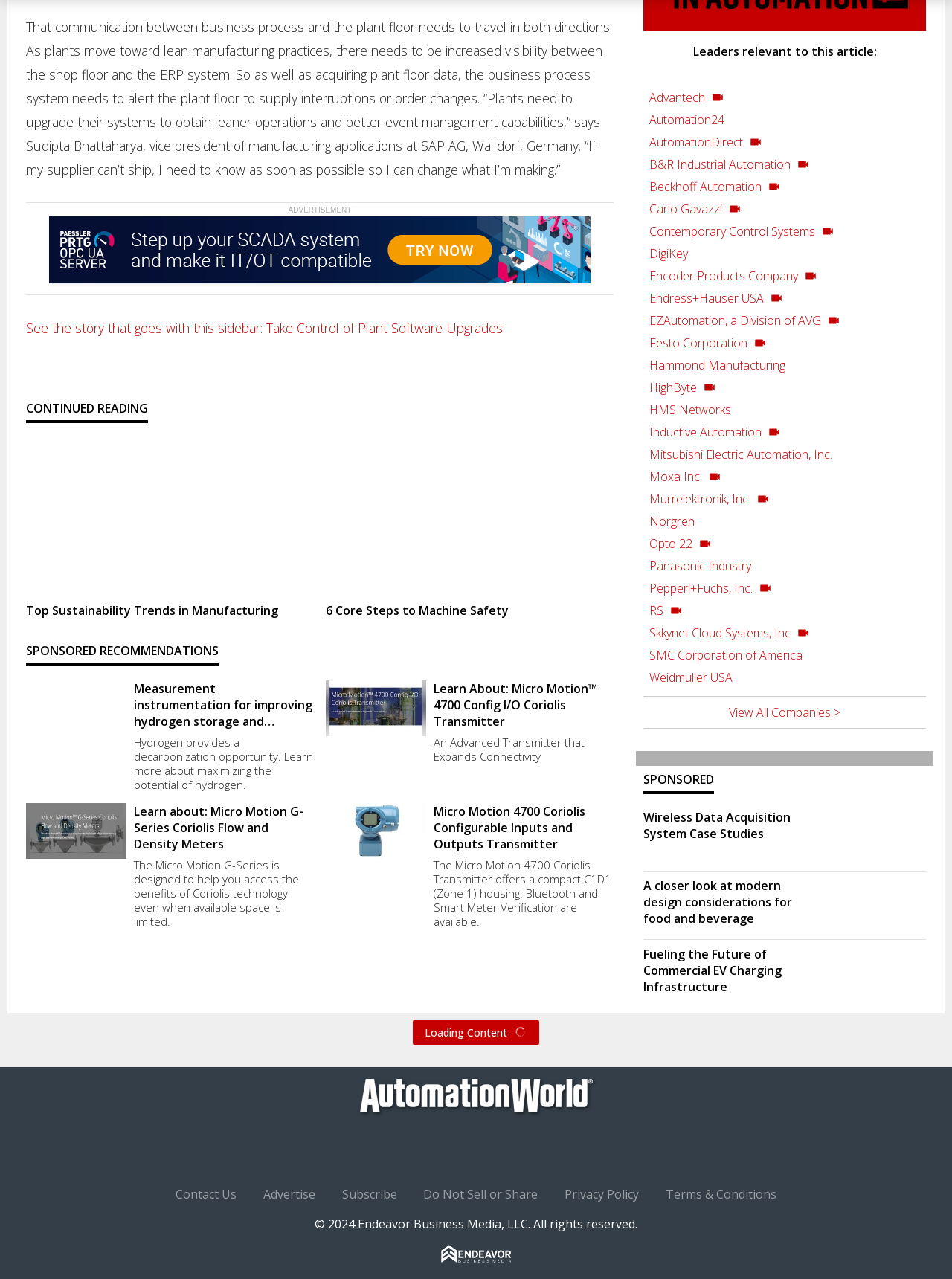Locate the coordinates of the bounding box for the clickable region that fulfills this instruction: "Read the case study about Wireless Data Acquisition System".

[0.676, 0.633, 0.859, 0.658]